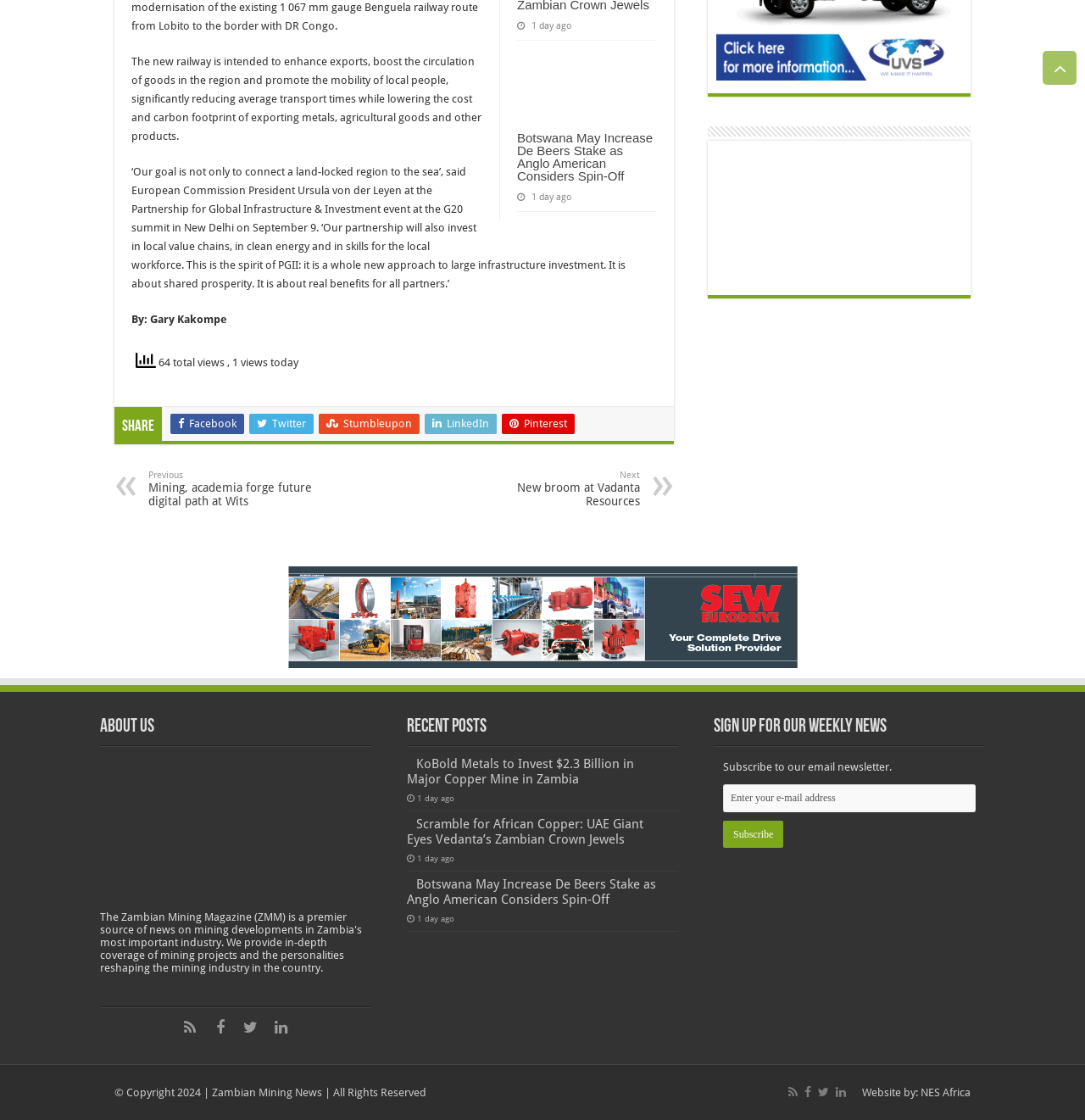What is the topic of the article?
Based on the image, give a concise answer in the form of a single word or short phrase.

Mining